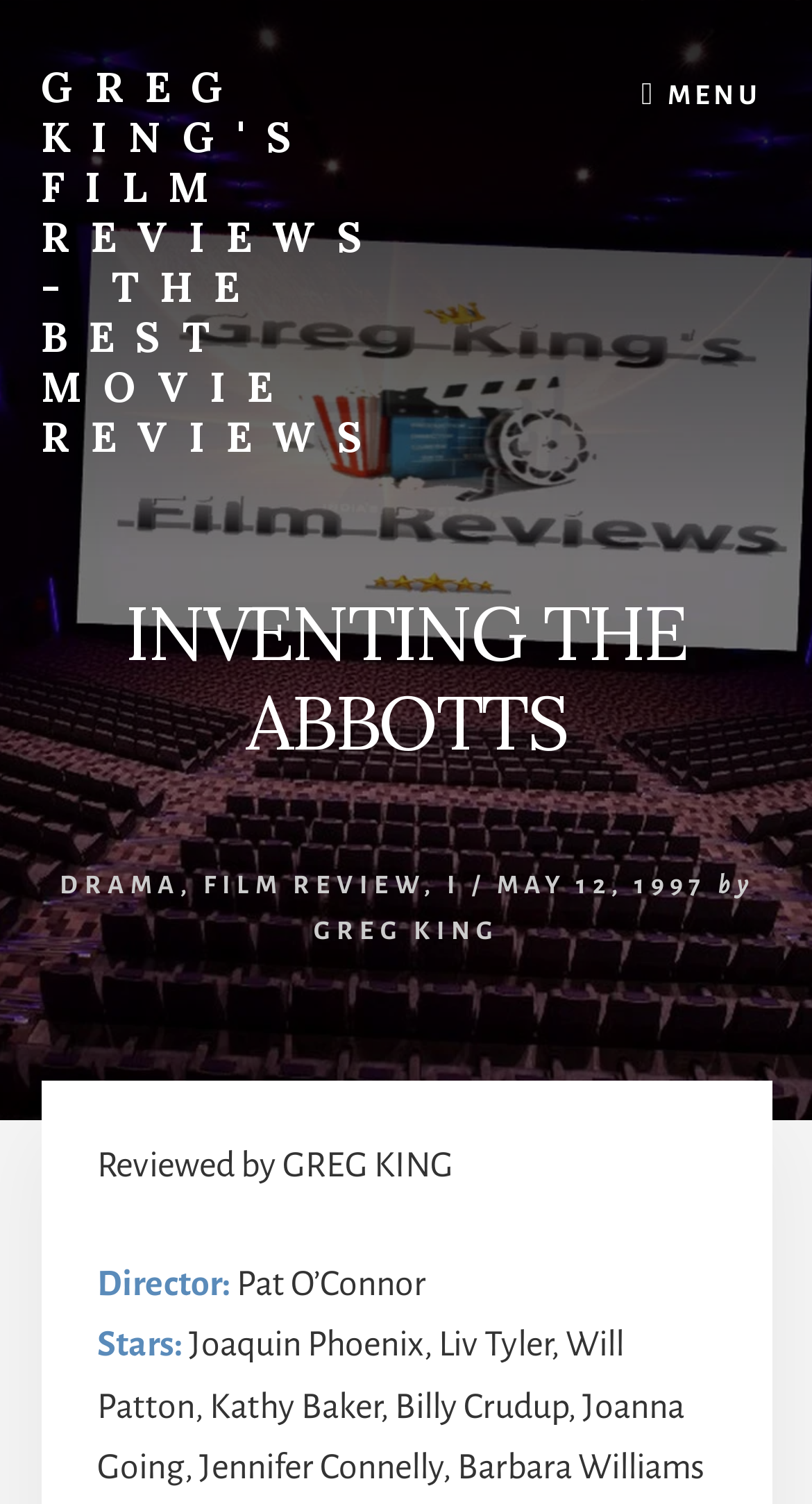What is the genre of the movie?
Look at the image and respond with a one-word or short-phrase answer.

Drama